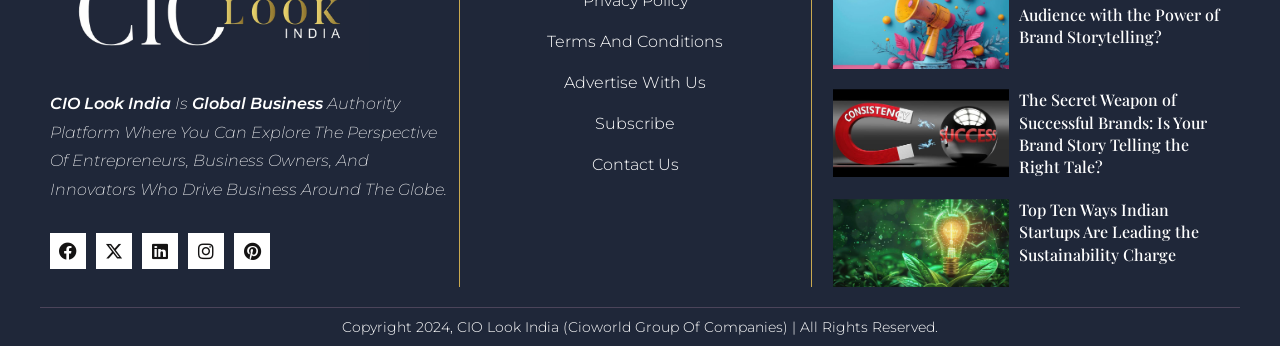Identify the bounding box coordinates of the clickable section necessary to follow the following instruction: "Check the Terms And Conditions". The coordinates should be presented as four float numbers from 0 to 1, i.e., [left, top, right, bottom].

[0.367, 0.094, 0.626, 0.151]